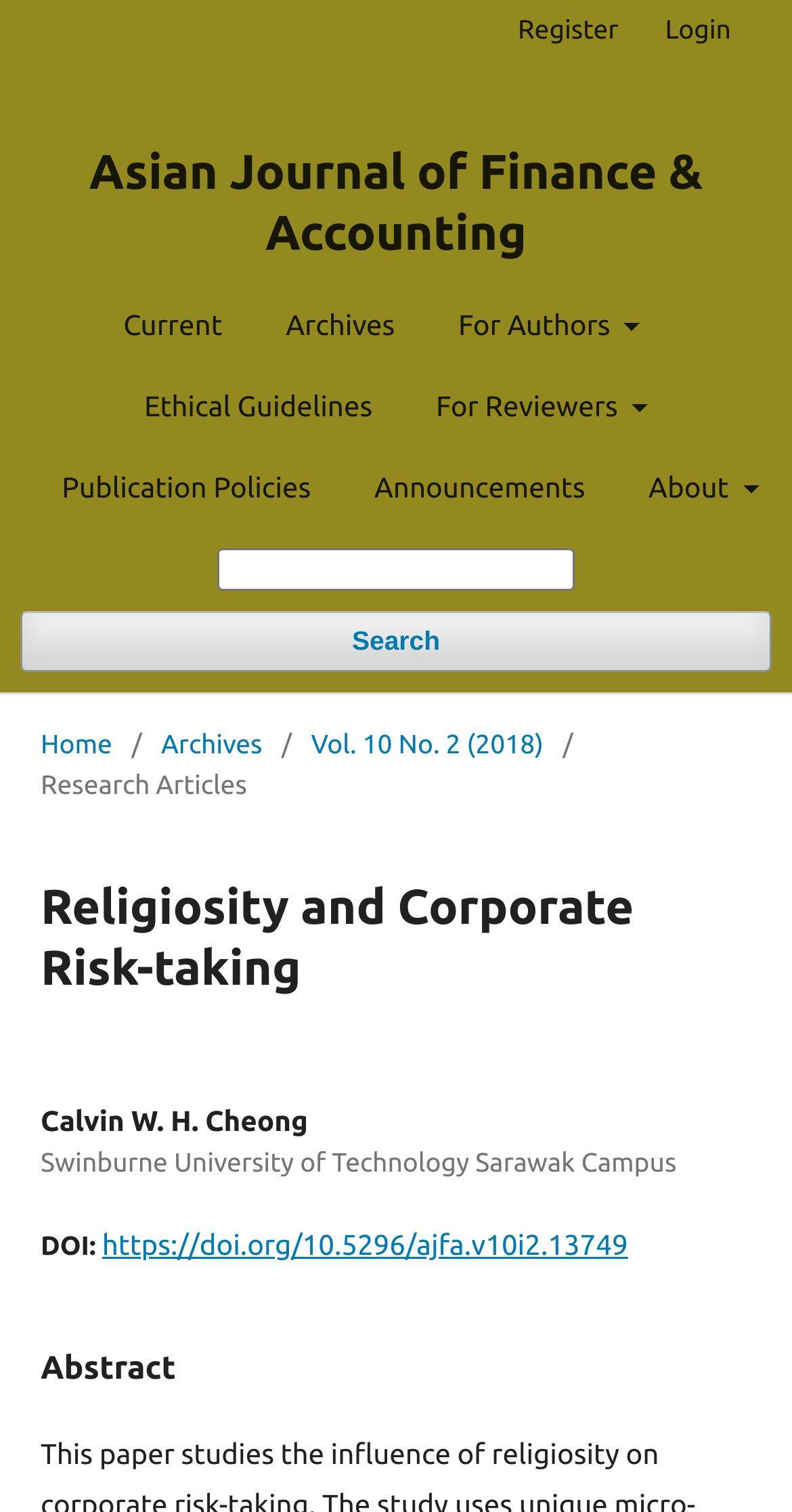Pinpoint the bounding box coordinates of the area that must be clicked to complete this instruction: "View the publication policies".

[0.078, 0.295, 0.393, 0.349]